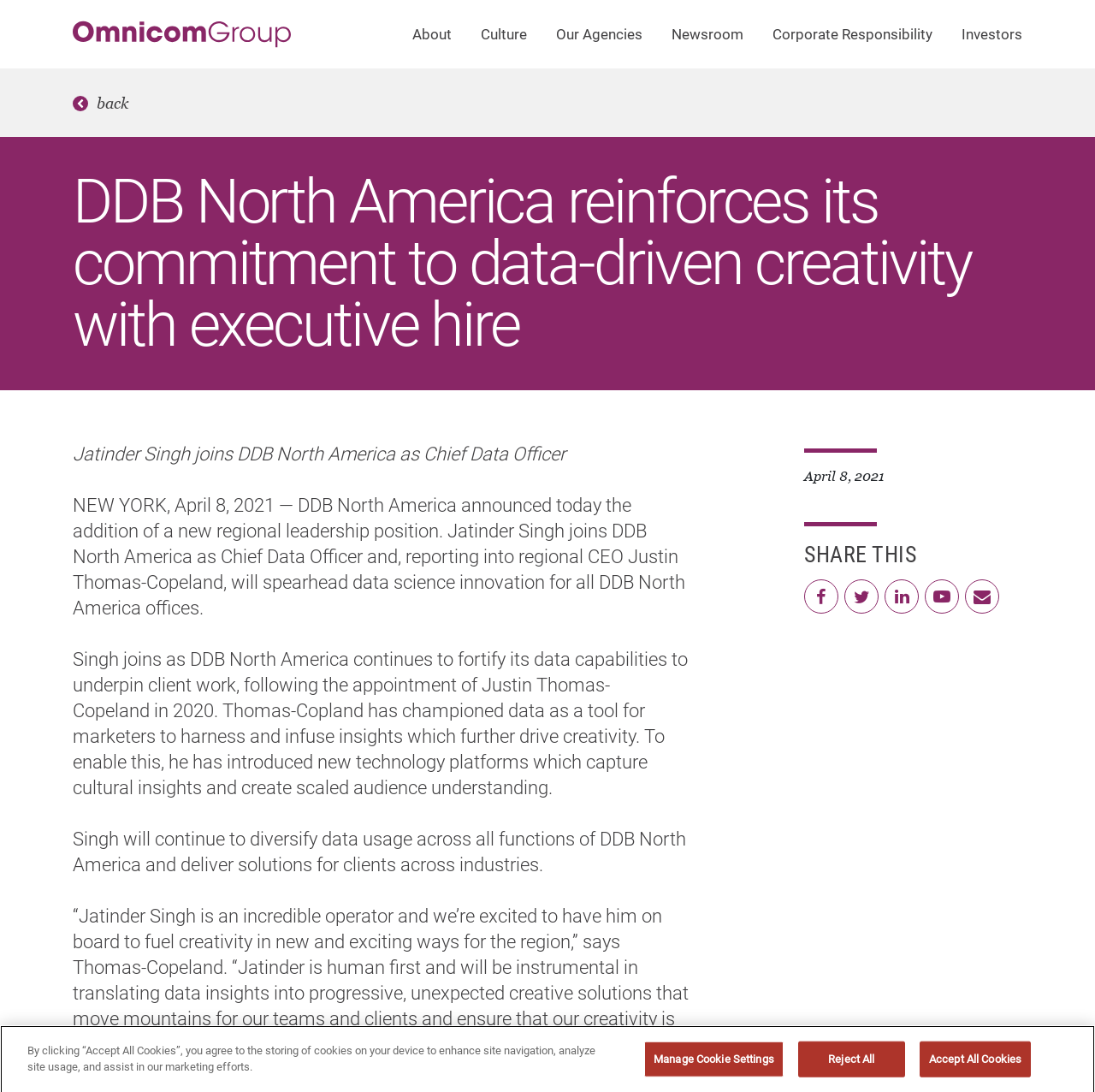What is the purpose of Jatinder Singh's role?
Look at the image and respond with a one-word or short phrase answer.

To spearhead data science innovation